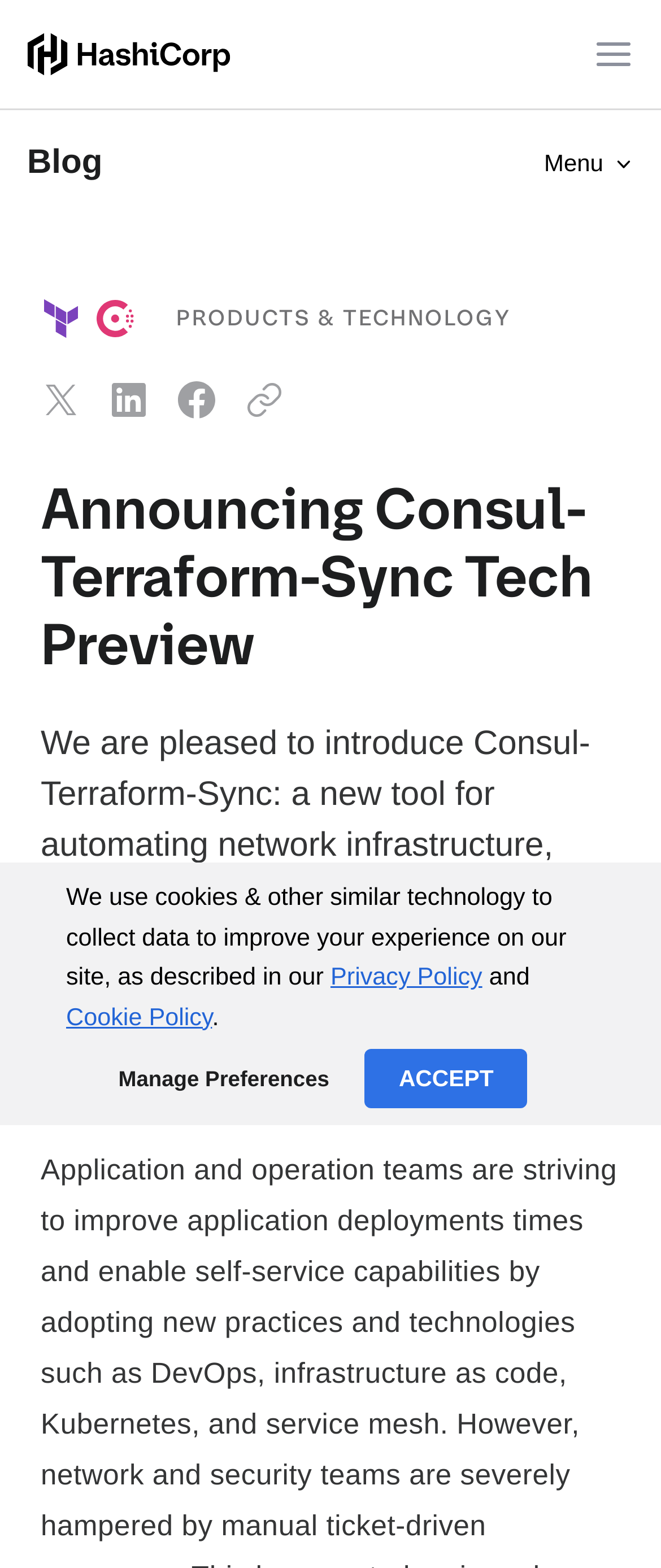What is the purpose of the 'Manage Preferences' button?
Give a one-word or short phrase answer based on the image.

Cookie settings